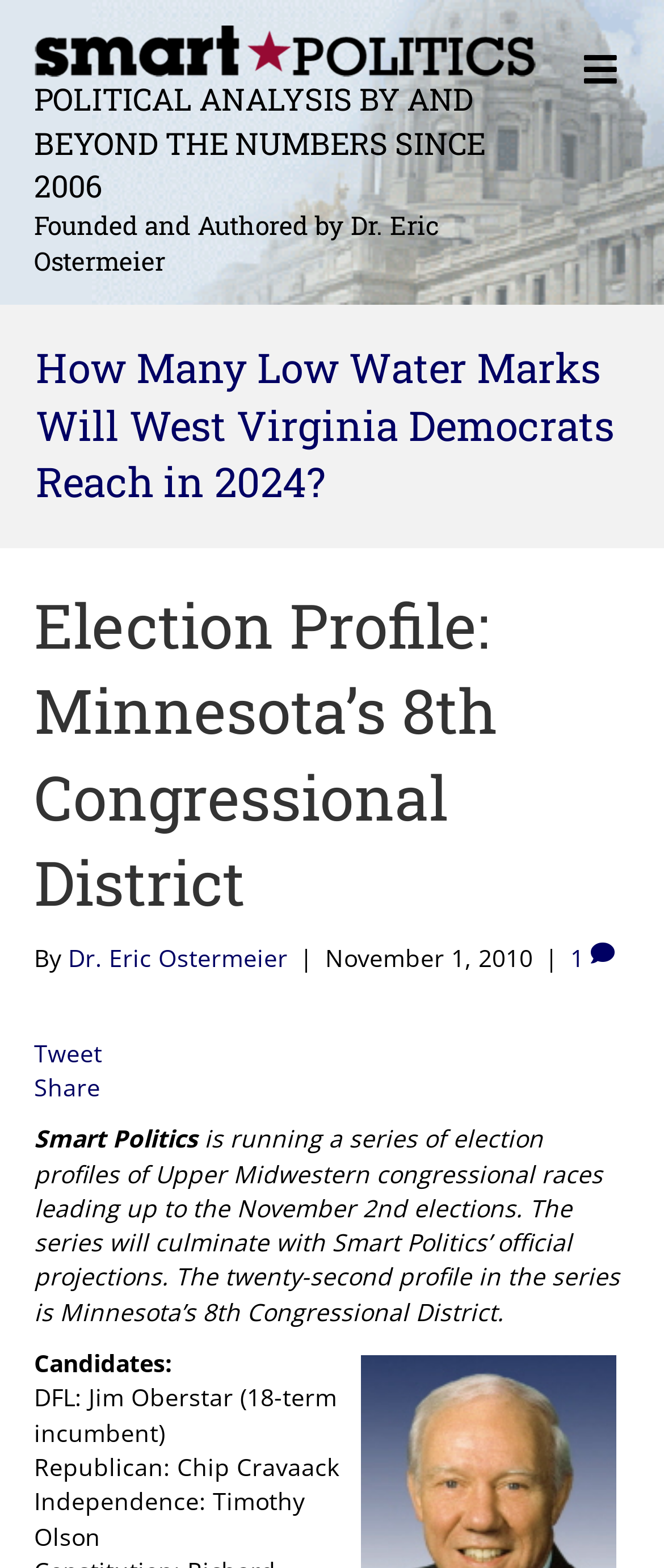From the details in the image, provide a thorough response to the question: What is the topic of the election profile?

I found the answer by looking at the heading 'Election Profile: Minnesota’s 8th Congressional District' which is located below the link 'How Many Low Water Marks Will West Virginia Democrats Reach in 2024?'.